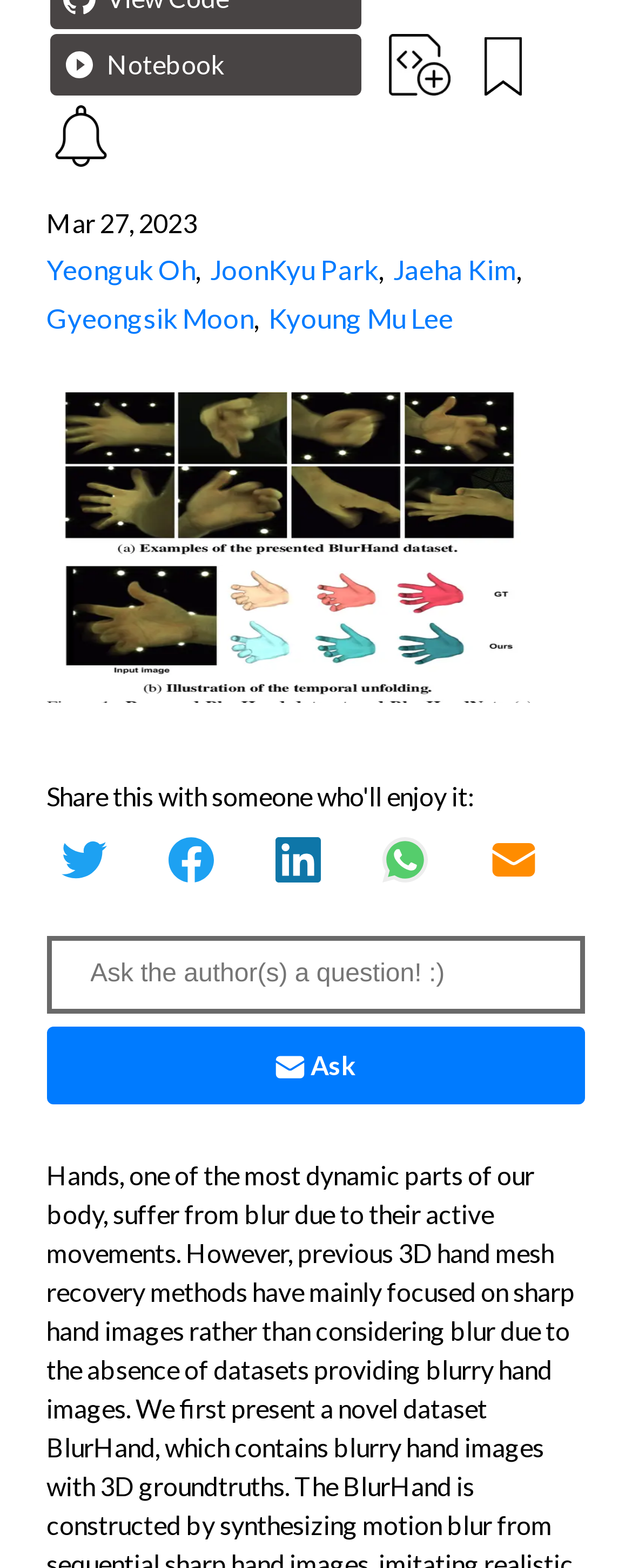Provide the bounding box coordinates for the UI element described in this sentence: "Play IconNotebook". The coordinates should be four float values between 0 and 1, i.e., [left, top, right, bottom].

[0.08, 0.022, 0.572, 0.061]